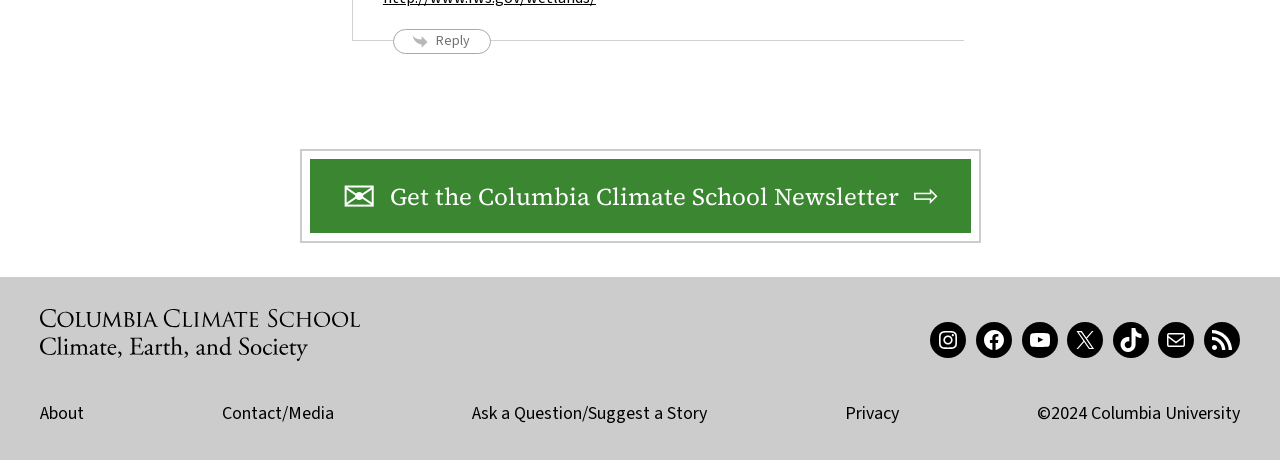Please identify the bounding box coordinates of the region to click in order to complete the task: "Follow on Instagram". The coordinates must be four float numbers between 0 and 1, specified as [left, top, right, bottom].

[0.727, 0.7, 0.755, 0.778]